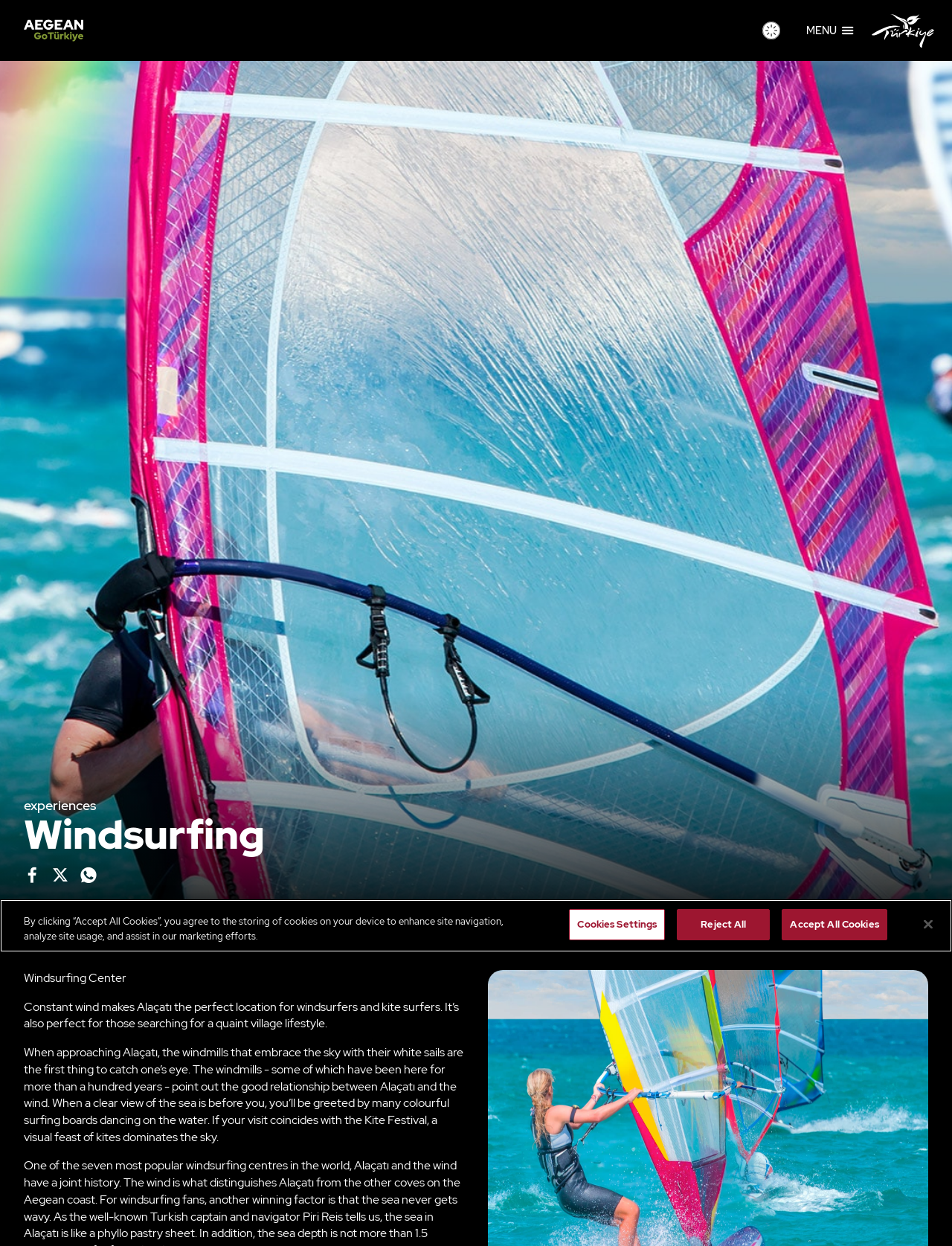Can you specify the bounding box coordinates for the region that should be clicked to fulfill this instruction: "Follow GoTürkiye on Instagram".

[0.432, 0.713, 0.449, 0.726]